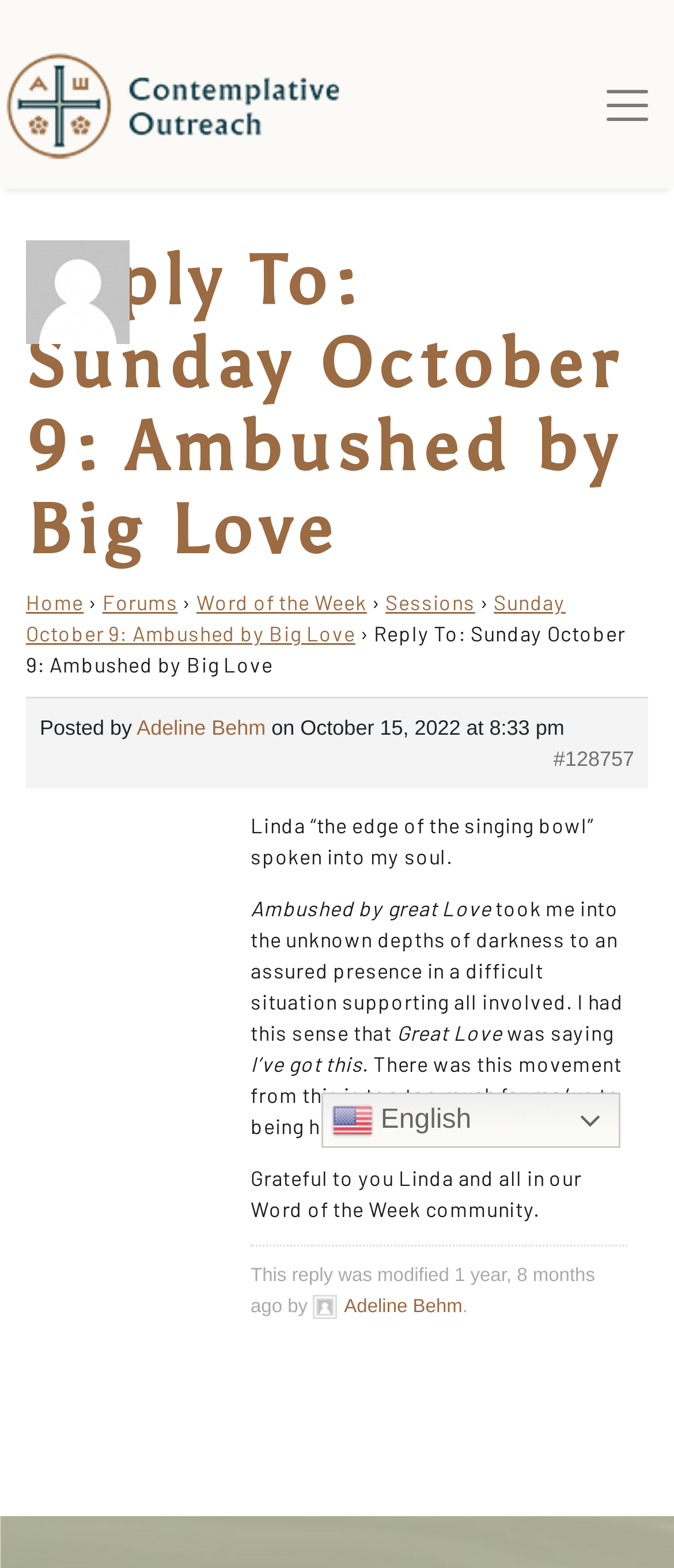Generate the main heading text from the webpage.

Reply To: Sunday October 9: Ambushed by Big Love